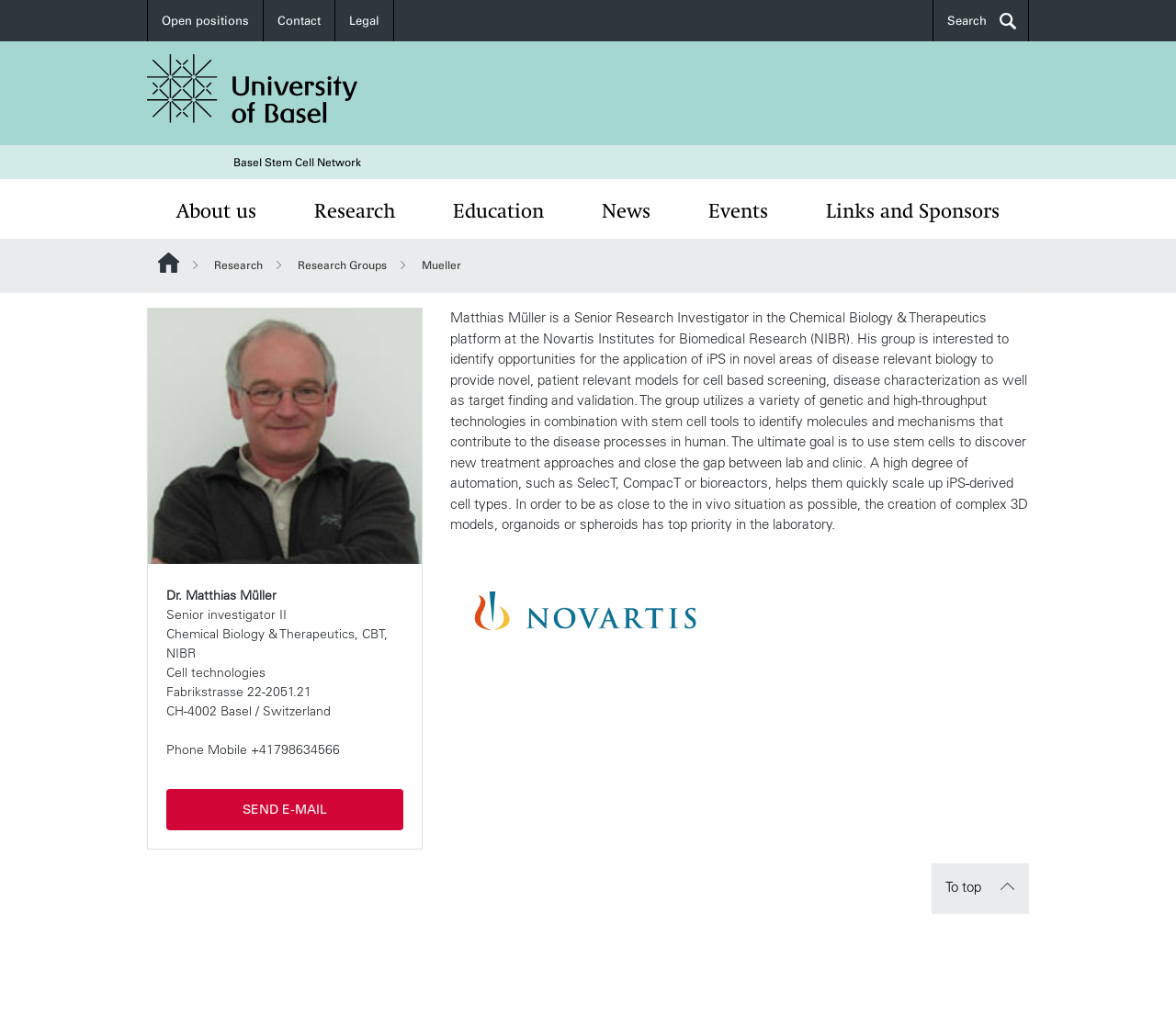What is the platform where Matthias Müller works?
Analyze the image and deliver a detailed answer to the question.

I found the answer by looking at the webpage content, specifically the section that describes the person's profile, where it says 'Chemical Biology & Therapeutics, CBT, NIBR'.